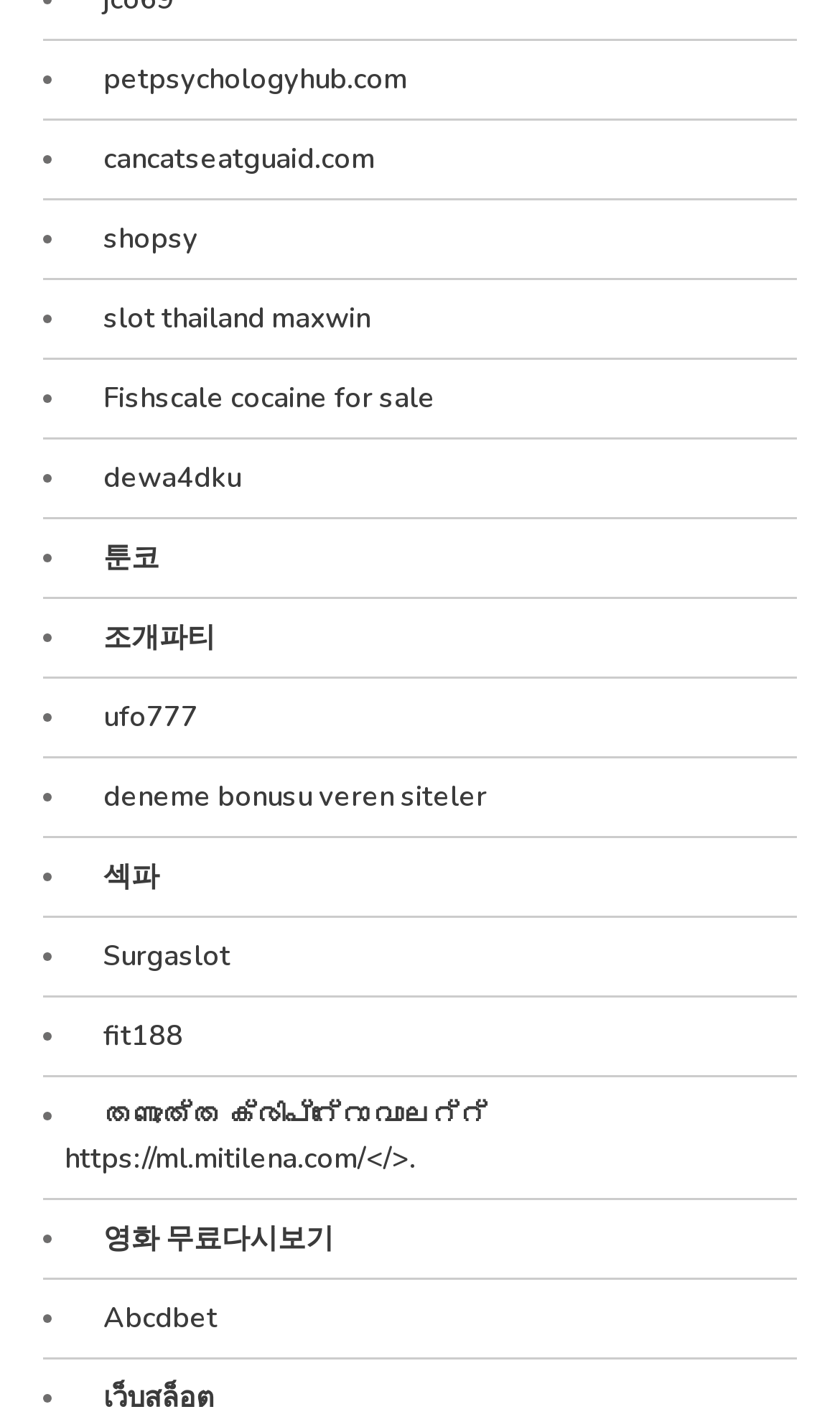Show the bounding box coordinates for the HTML element as described: "dewa4dku".

[0.097, 0.321, 0.287, 0.351]